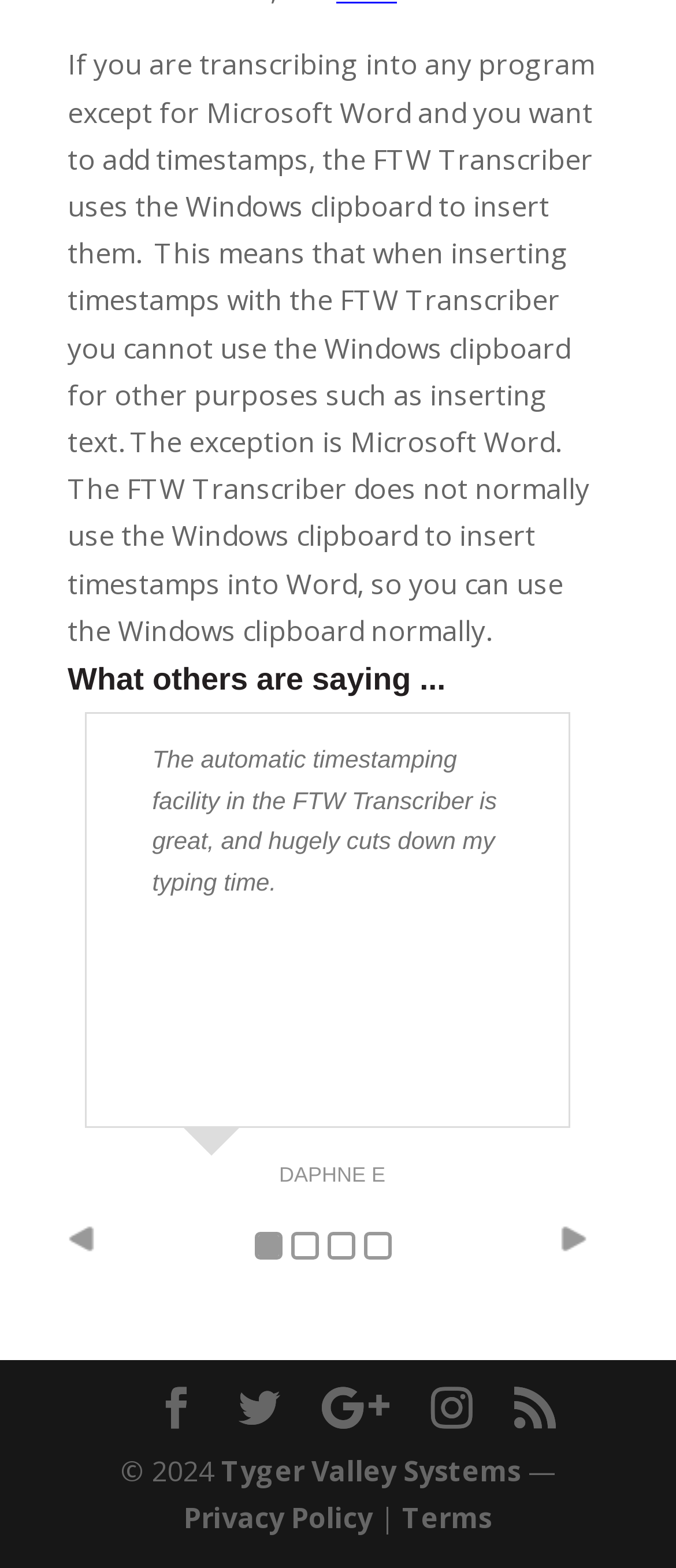Answer the question with a single word or phrase: 
What is the purpose of FTW Transcriber?

Add timestamps